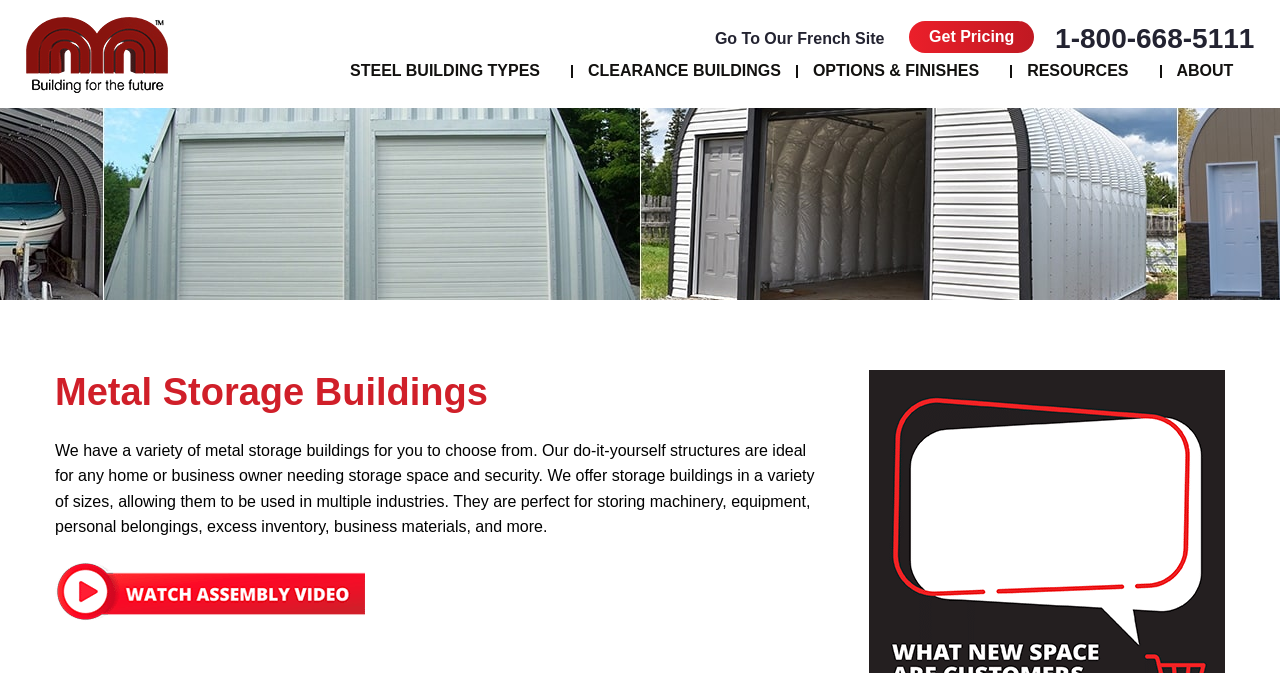Please identify the bounding box coordinates of the clickable region that I should interact with to perform the following instruction: "Watch the video". The coordinates should be expressed as four float numbers between 0 and 1, i.e., [left, top, right, bottom].

[0.043, 0.864, 0.285, 0.89]